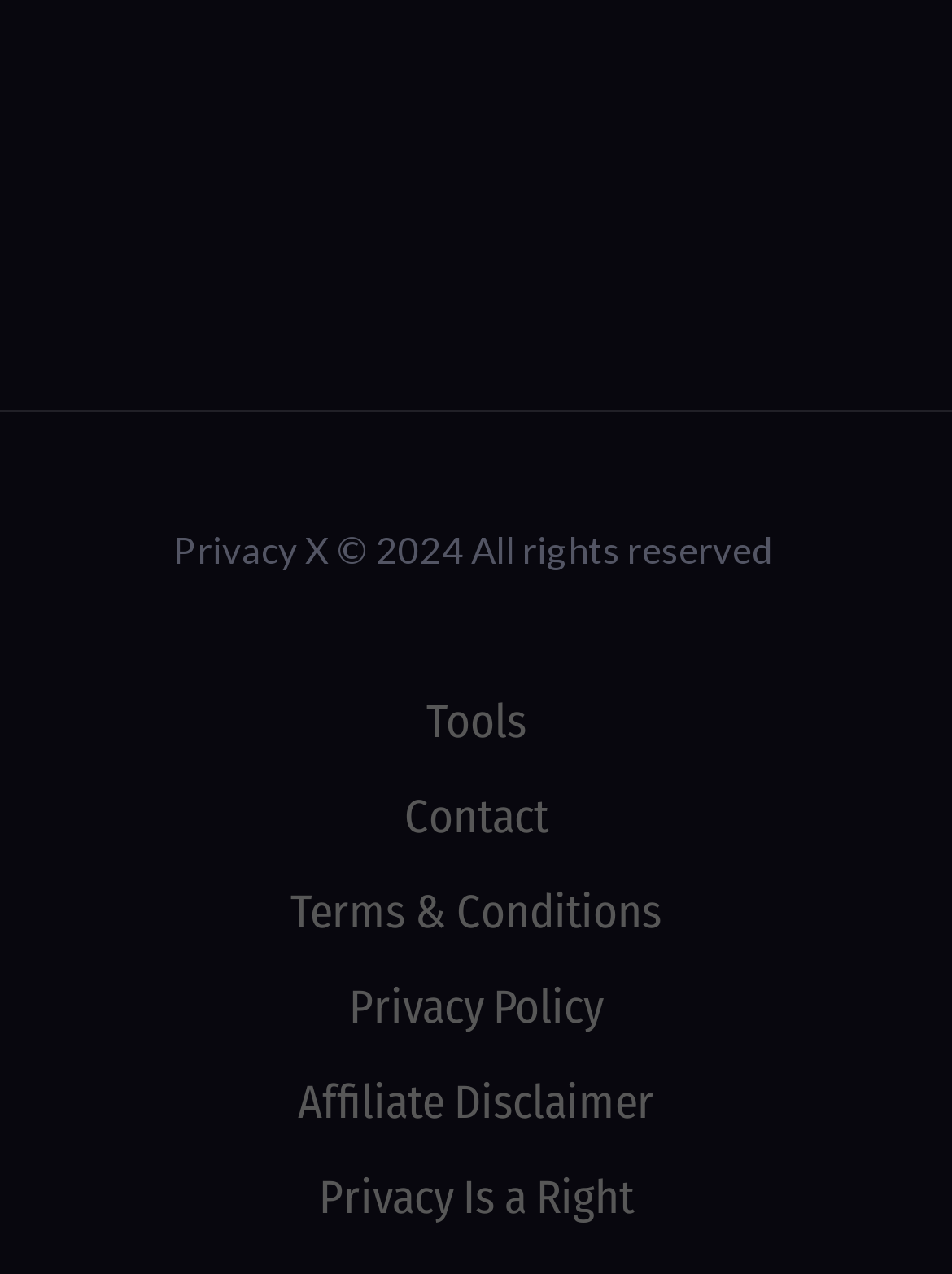What is the second link from the top?
Please analyze the image and answer the question with as much detail as possible.

The second link from the top is 'Contact', which is located under the 'Contact' heading.